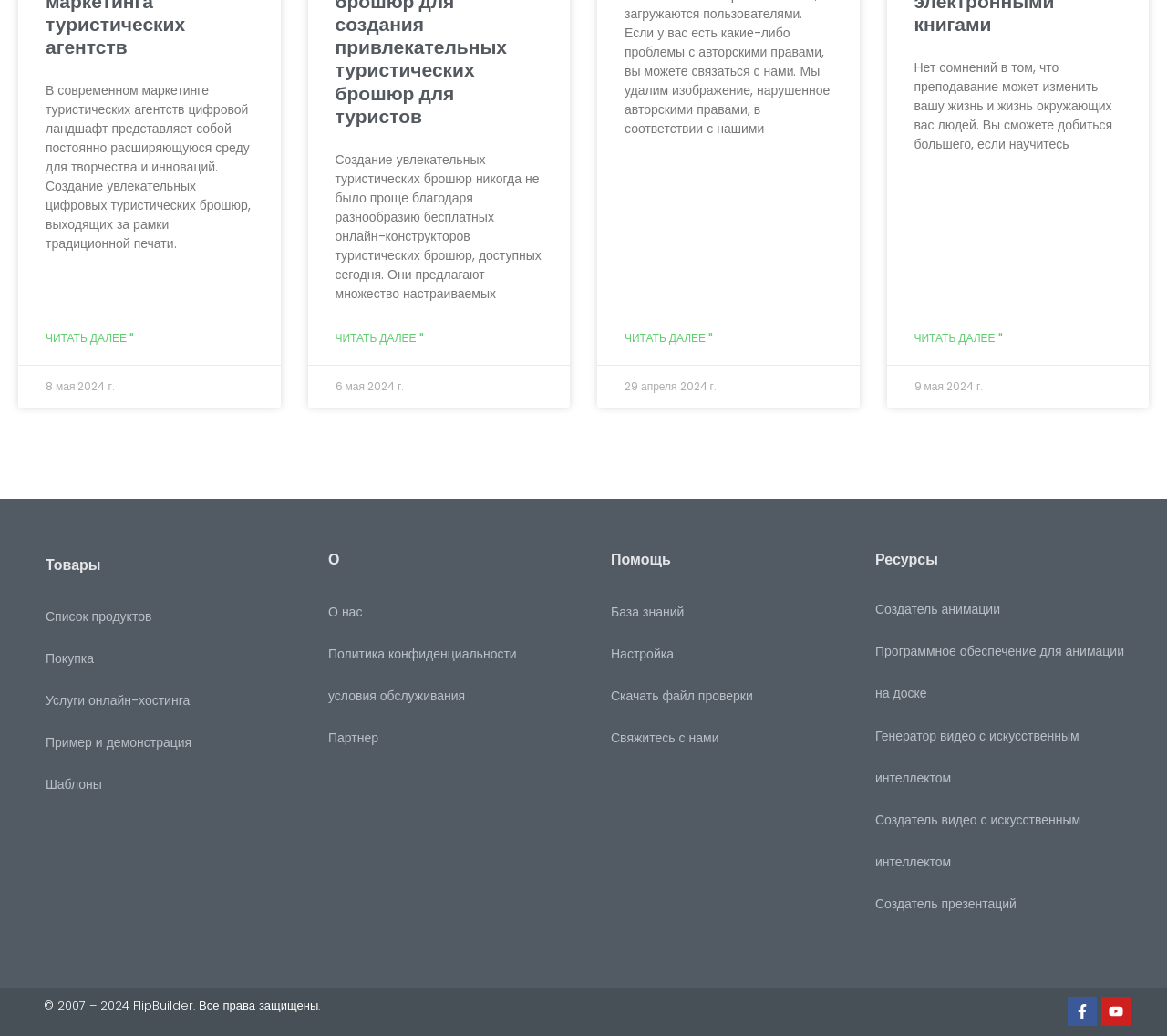What is the date of the second article? Look at the image and give a one-word or short phrase answer.

6 мая 2024 г.